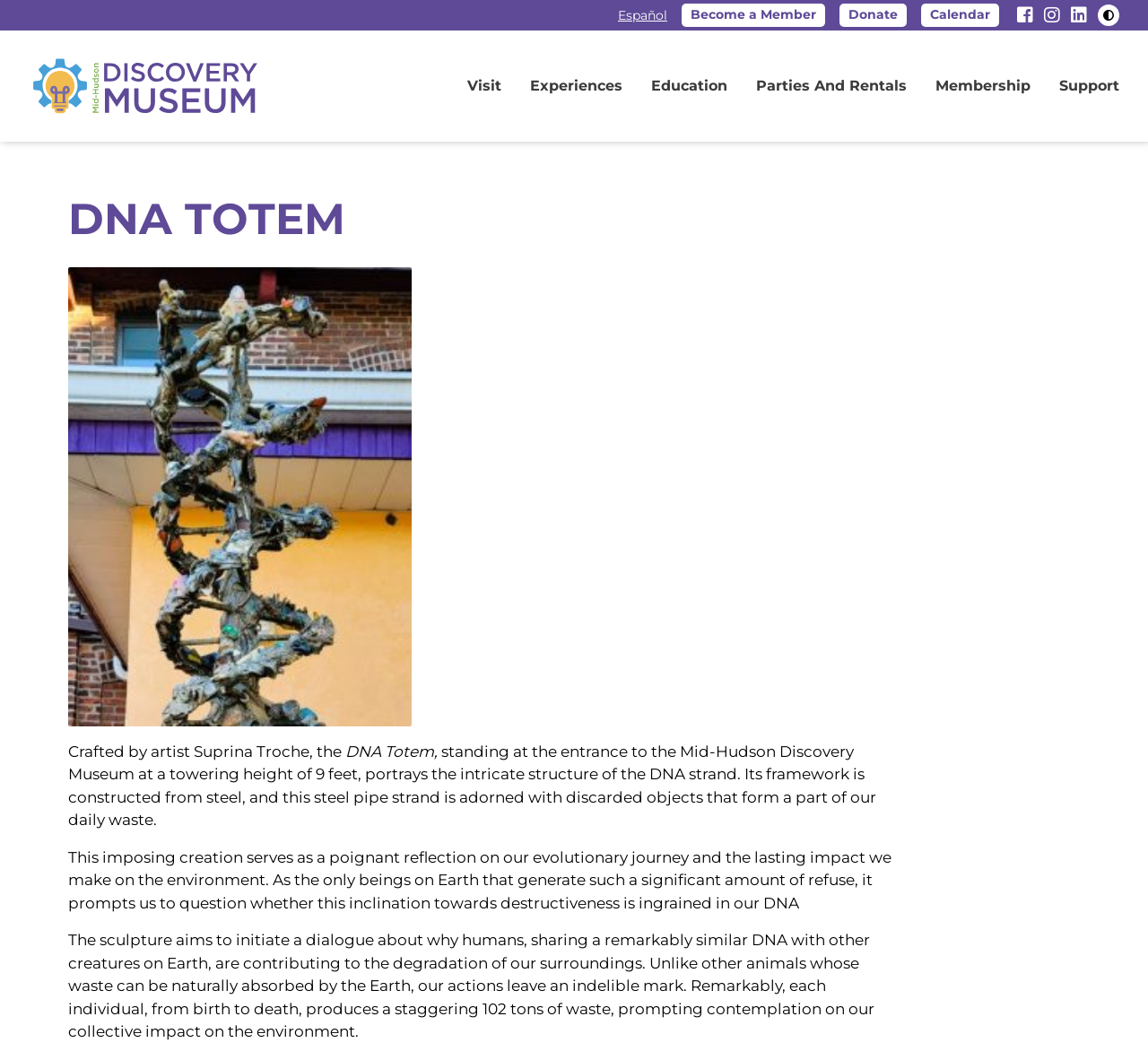Identify the bounding box coordinates of the clickable section necessary to follow the following instruction: "Click the 'Become a Member' link". The coordinates should be presented as four float numbers from 0 to 1, i.e., [left, top, right, bottom].

[0.594, 0.003, 0.719, 0.025]